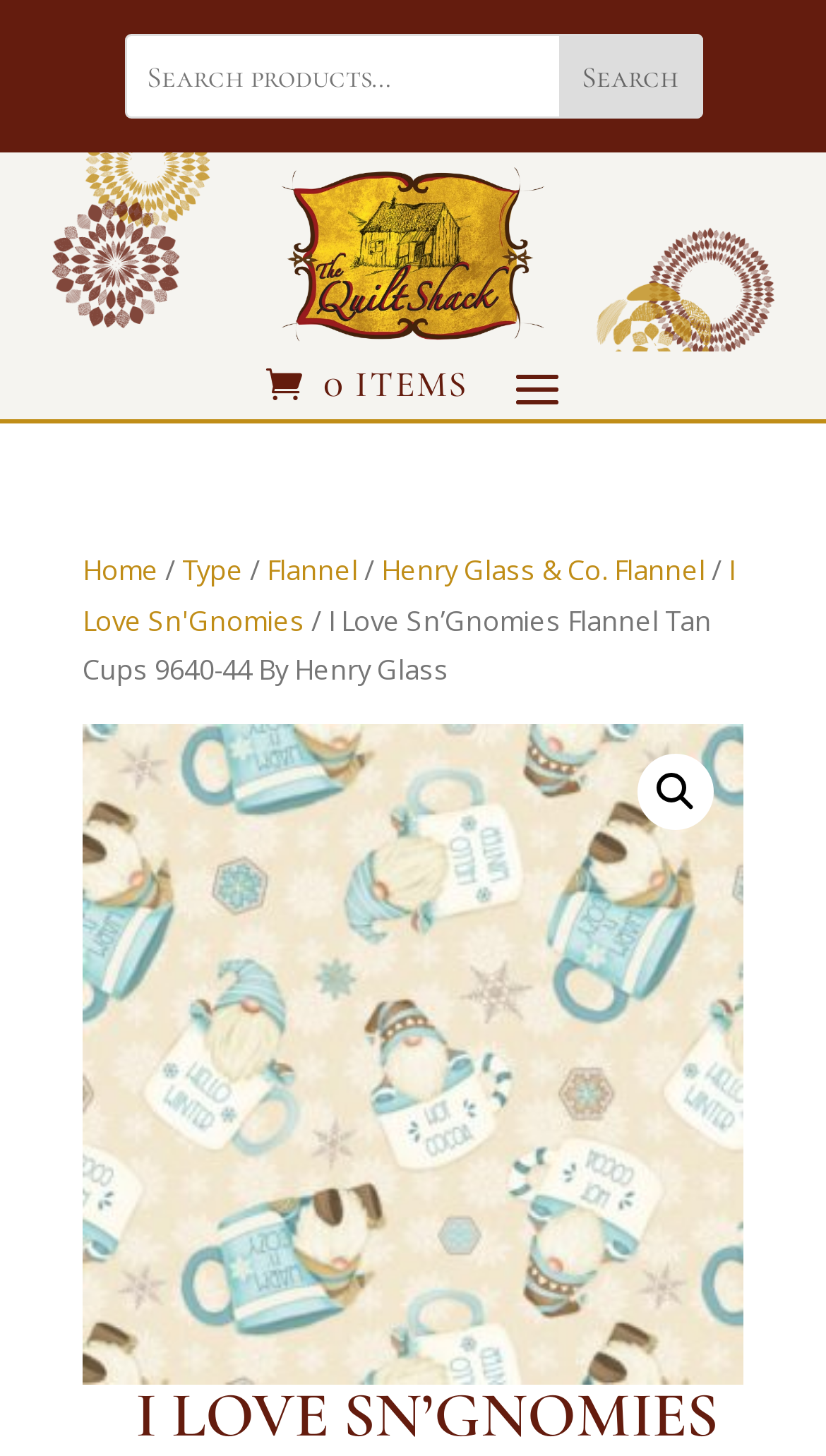Identify and provide the main heading of the webpage.

I LOVE SN’GNOMIES FLANNEL TAN CUPS 9640-44 BY HENRY GLASS